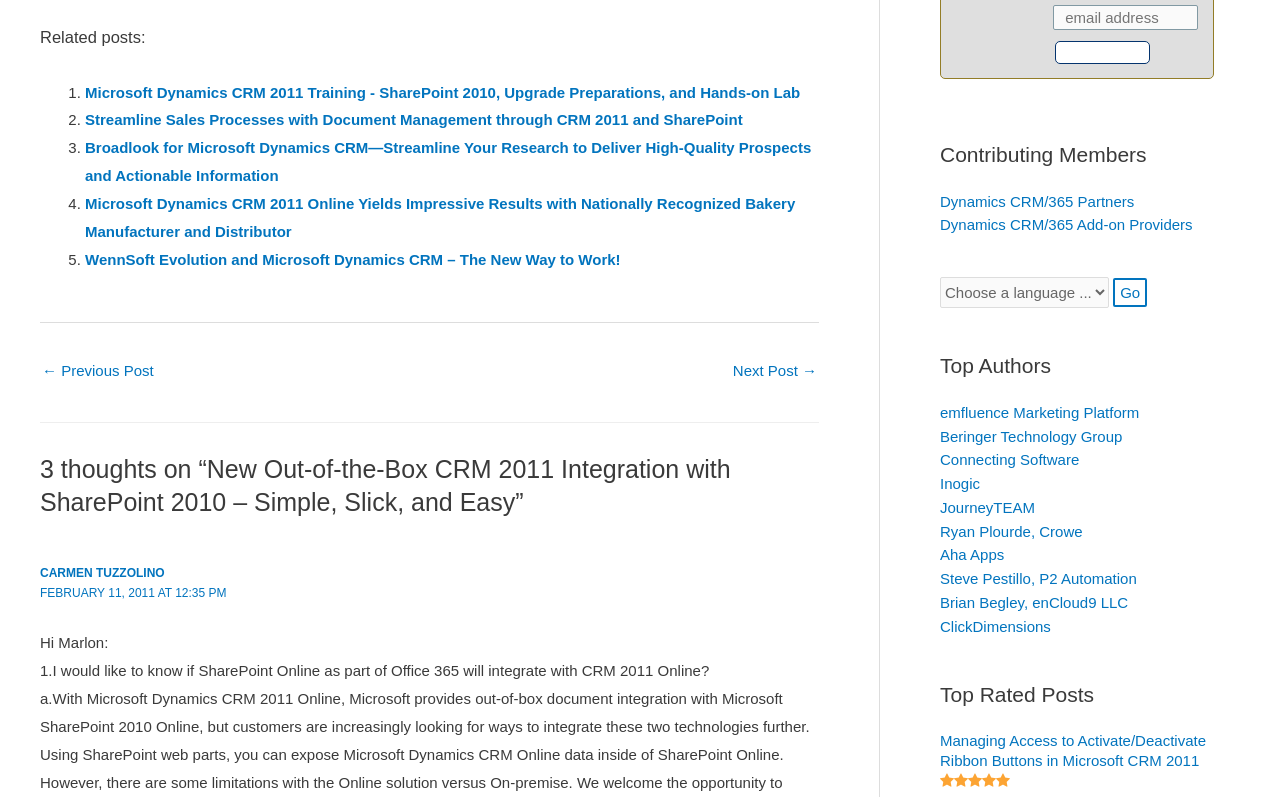Find the bounding box coordinates of the element you need to click on to perform this action: 'Click on the 'Rss' link'. The coordinates should be represented by four float values between 0 and 1, in the format [left, top, right, bottom].

[0.743, 0.056, 0.802, 0.077]